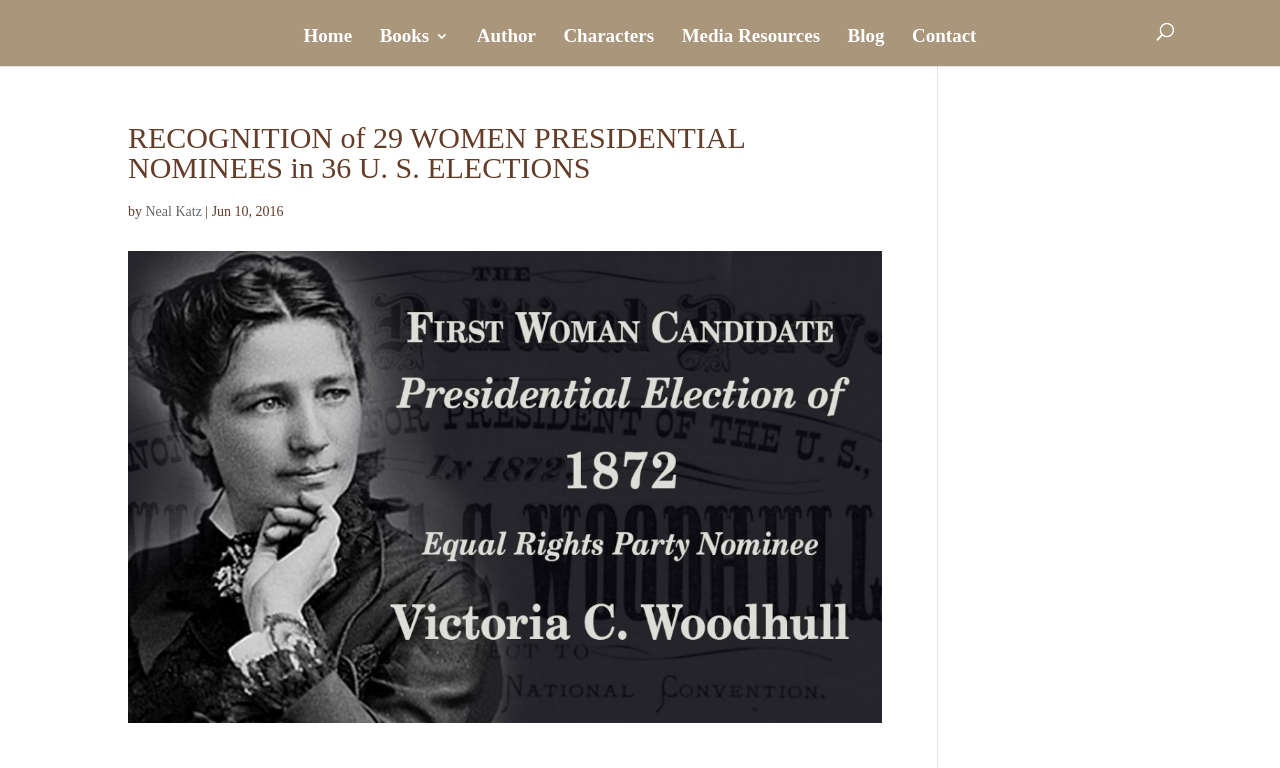What is the date of the blog post?
Please respond to the question with as much detail as possible.

I found the answer by looking at the static text element with the text 'Jun 10, 2016' which is located below the heading 'RECOGNITION of 29 WOMEN PRESIDENTIAL NOMINEES in 36 U. S. ELECTIONS' and next to the link element with the text 'Neal Katz'.